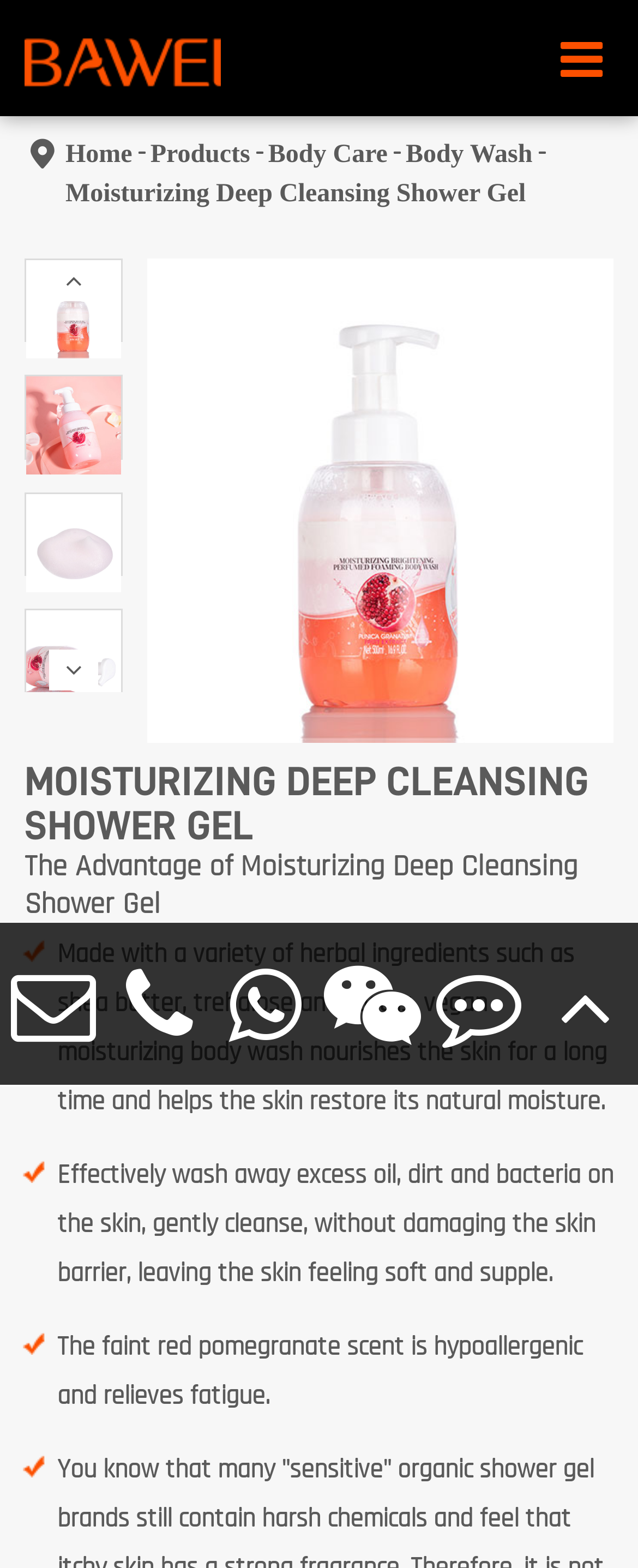How many images are on the webpage?
Please give a detailed and elaborate explanation in response to the question.

I counted the number of image elements on the webpage, including the images of the product, the company logo, and the icons, and found that there are 6 images in total.